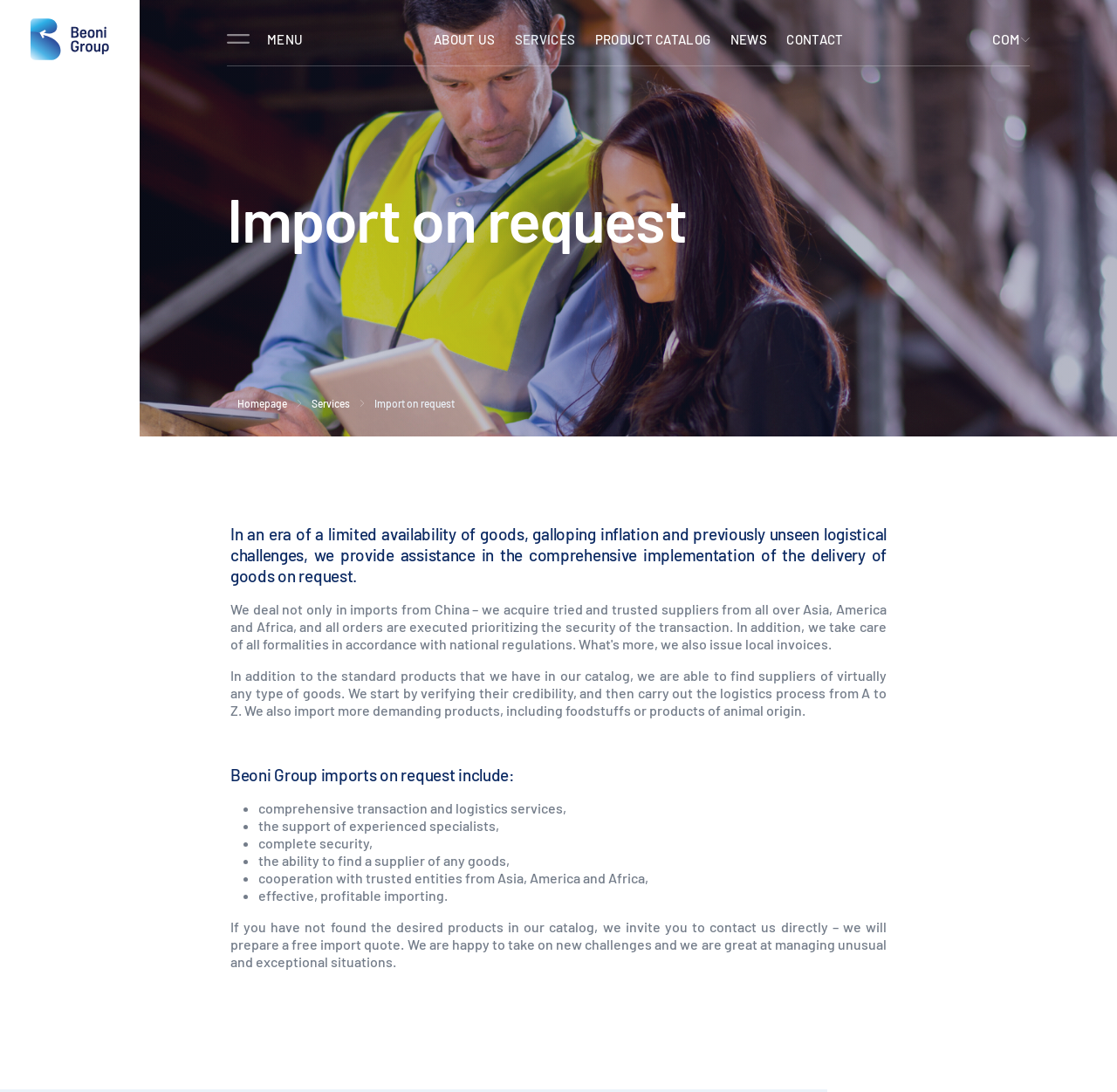Bounding box coordinates should be provided in the format (top-left x, top-left y, bottom-right x, bottom-right y) with all values between 0 and 1. Identify the bounding box for this UI element: Resume

None